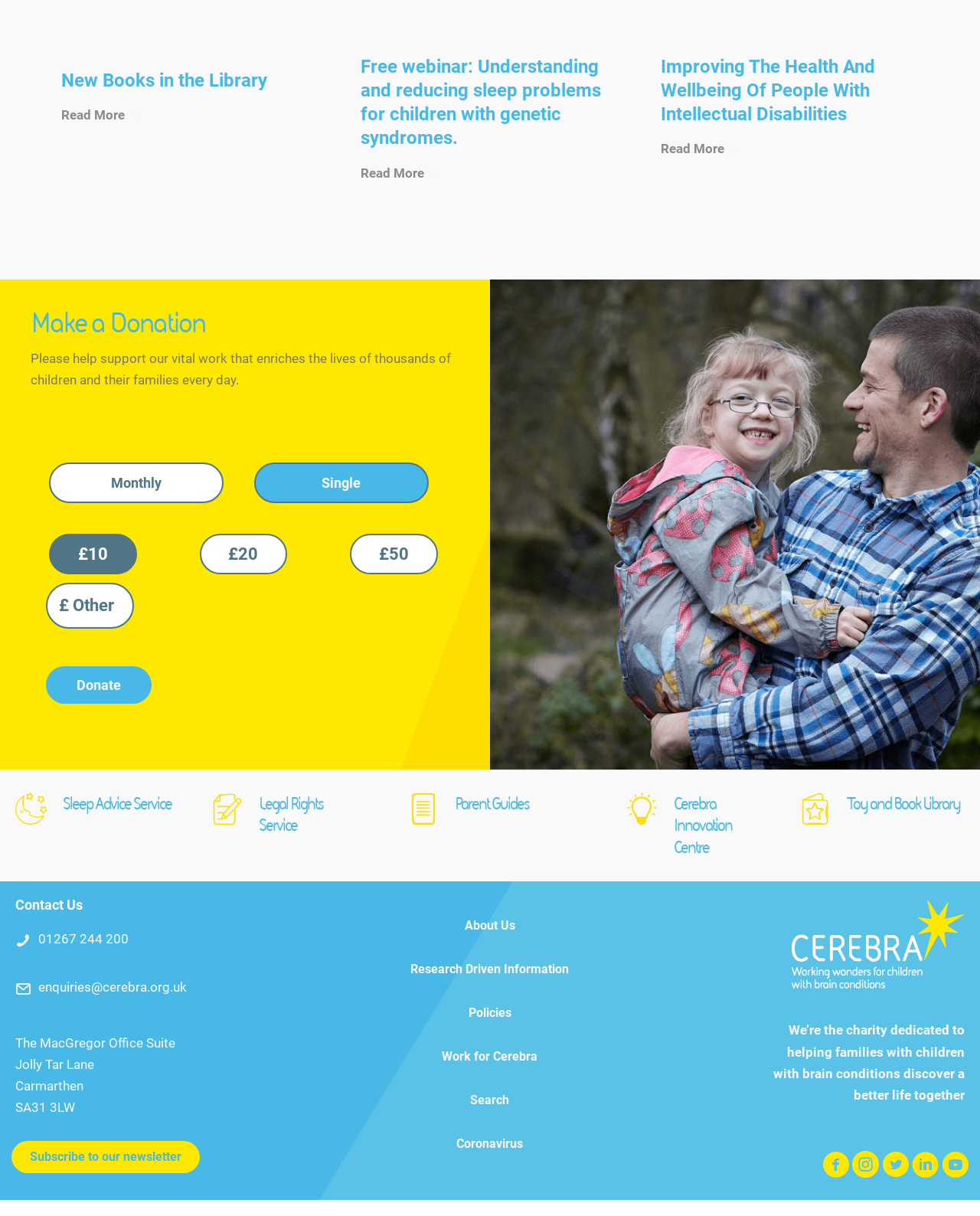Reply to the question with a single word or phrase:
How can I contact Cerebra?

Phone or email